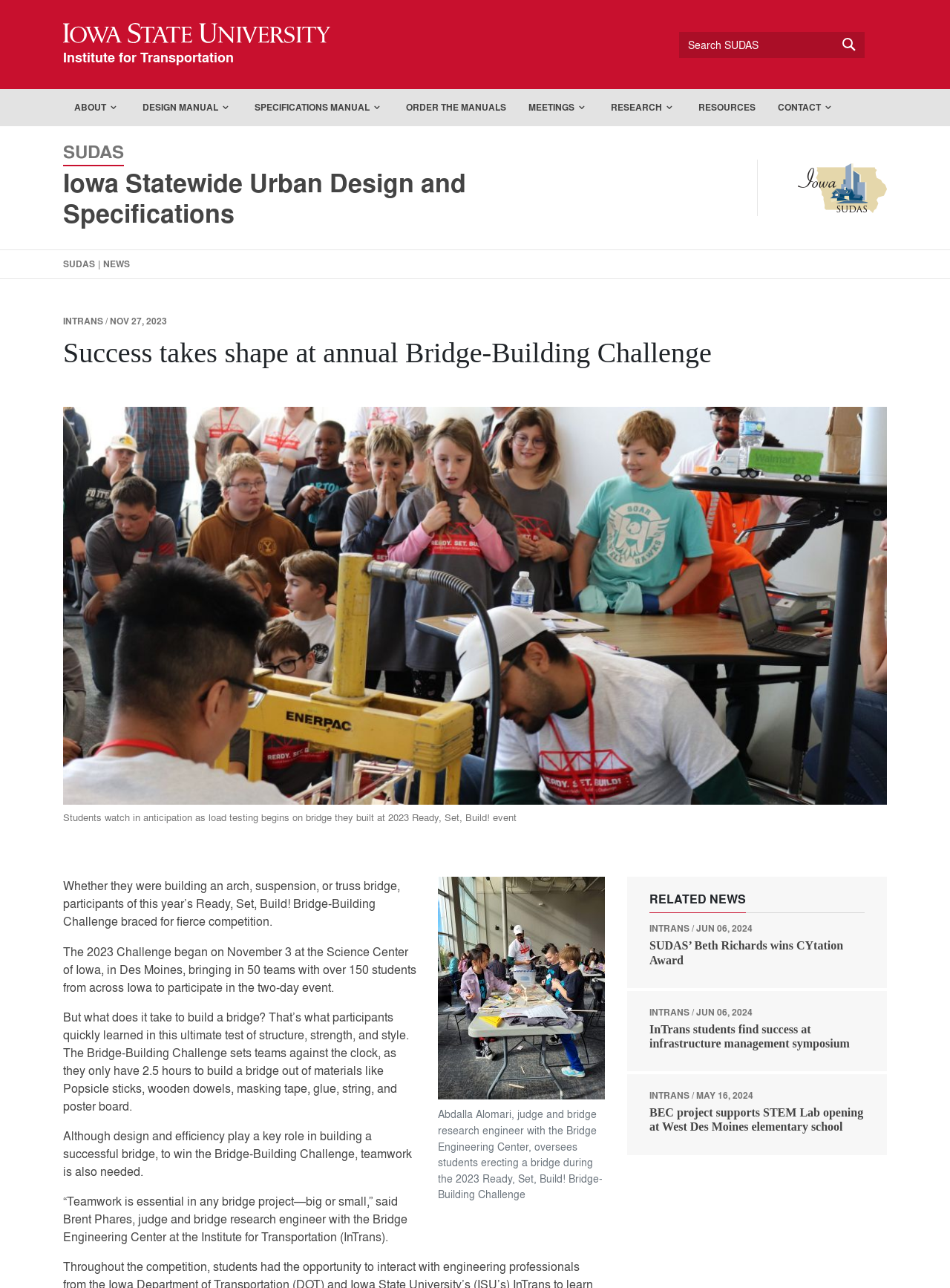What is the name of the event where students built bridges?
From the screenshot, provide a brief answer in one word or phrase.

Ready, Set, Build!